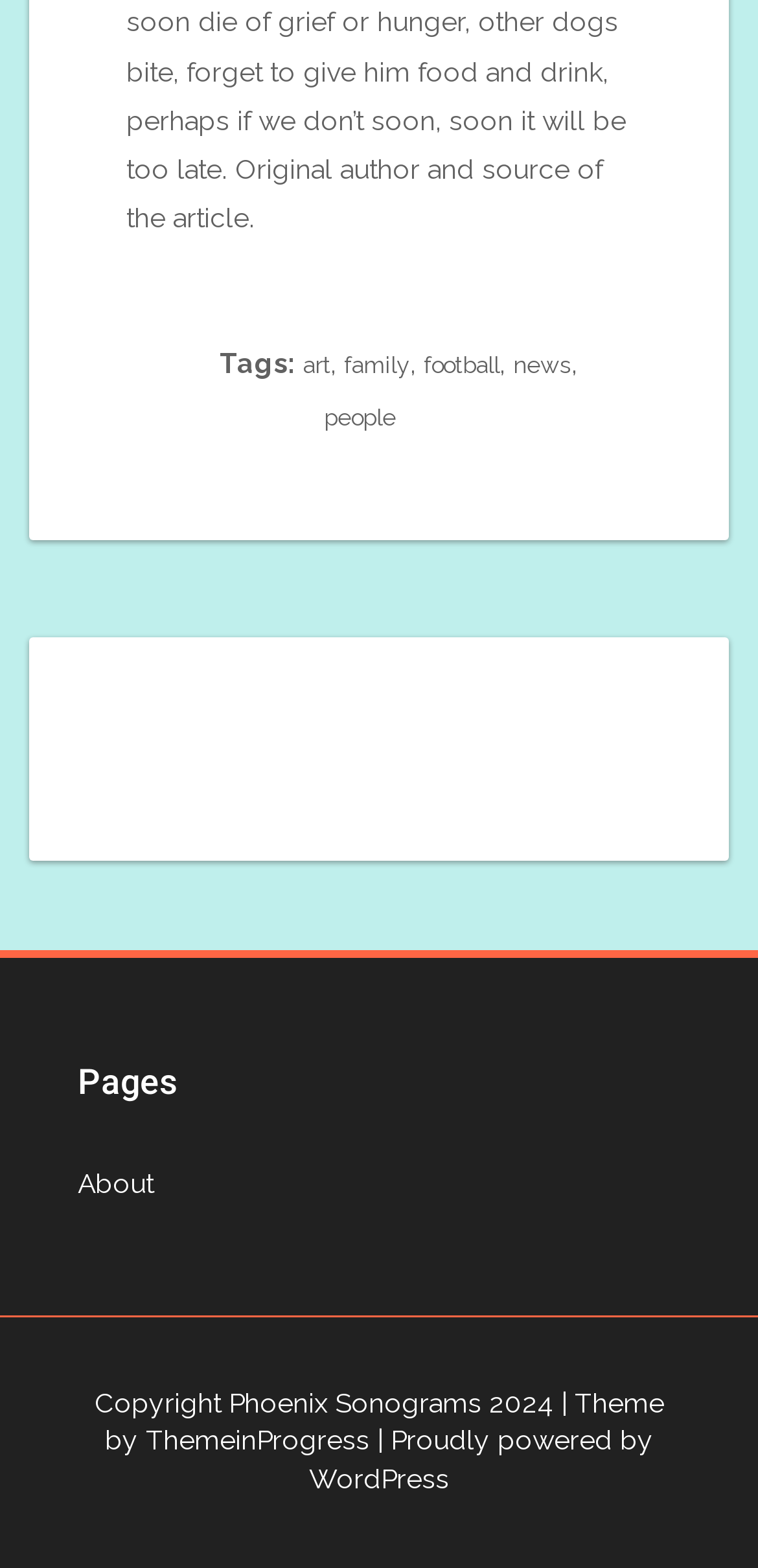Identify the bounding box coordinates for the element you need to click to achieve the following task: "View the 'family' category". Provide the bounding box coordinates as four float numbers between 0 and 1, in the form [left, top, right, bottom].

[0.454, 0.225, 0.541, 0.242]